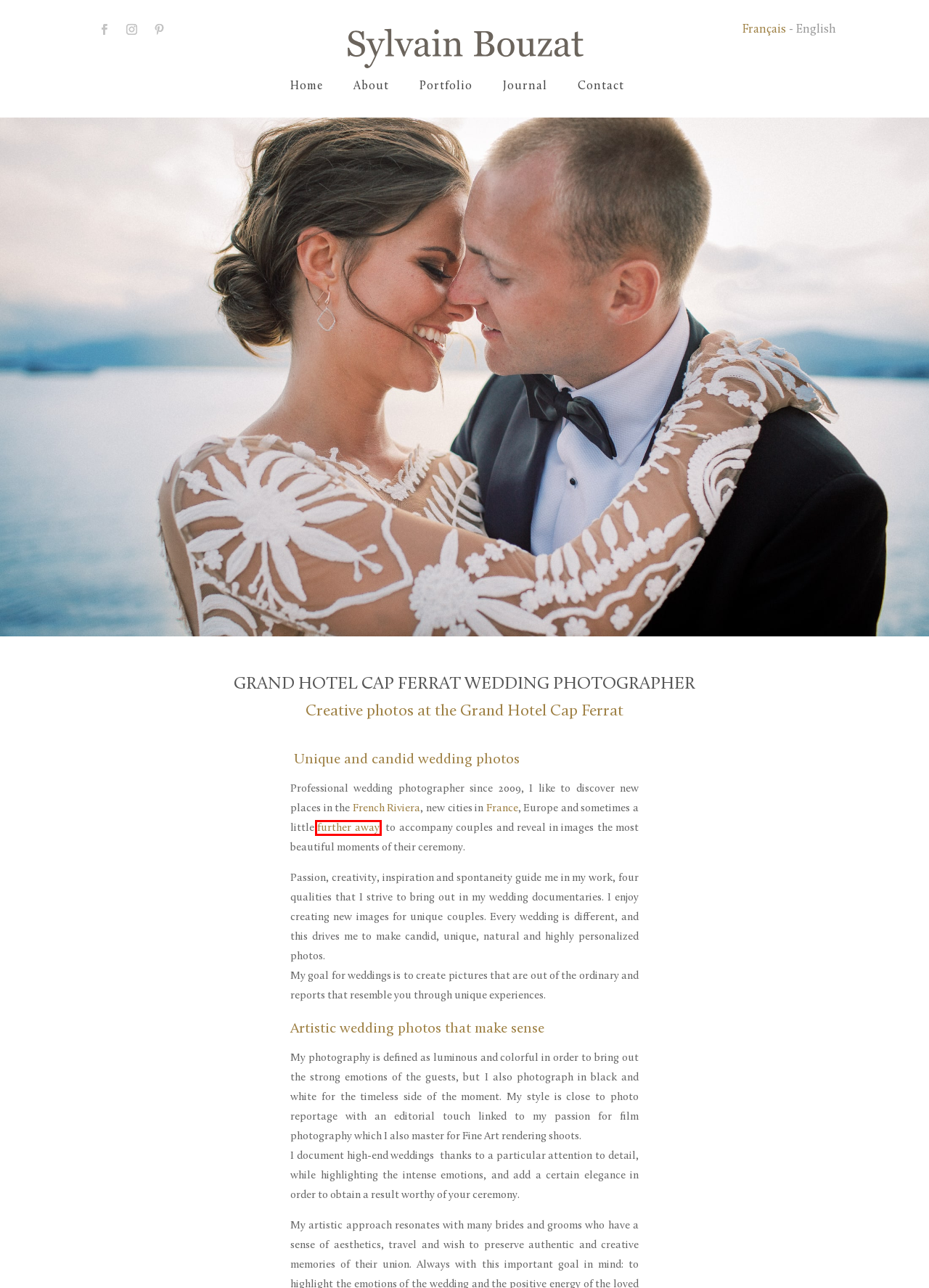You have a screenshot of a webpage with a red bounding box around a UI element. Determine which webpage description best matches the new webpage that results from clicking the element in the bounding box. Here are the candidates:
A. Blog french wedding photographer. Sylvain Bouzat unique photos.
B. Provence Wedding Photographer | Lavender wedding photos
C. France wedding photographer | Creative and unique photos.
D. Mentions Légales - Sylvain Bouzat
E. Wedding Portfolio Sylvain Bouzat. Wedding photos that make sense.
F. Saint Jean Cap Ferrat Wedding Photographer | French Riviera.
G. Destination wedding photographer | Destination & travel photographer.
H. French Wedding Photographer, Switzerland, Europe Sylvain Bouzat

G